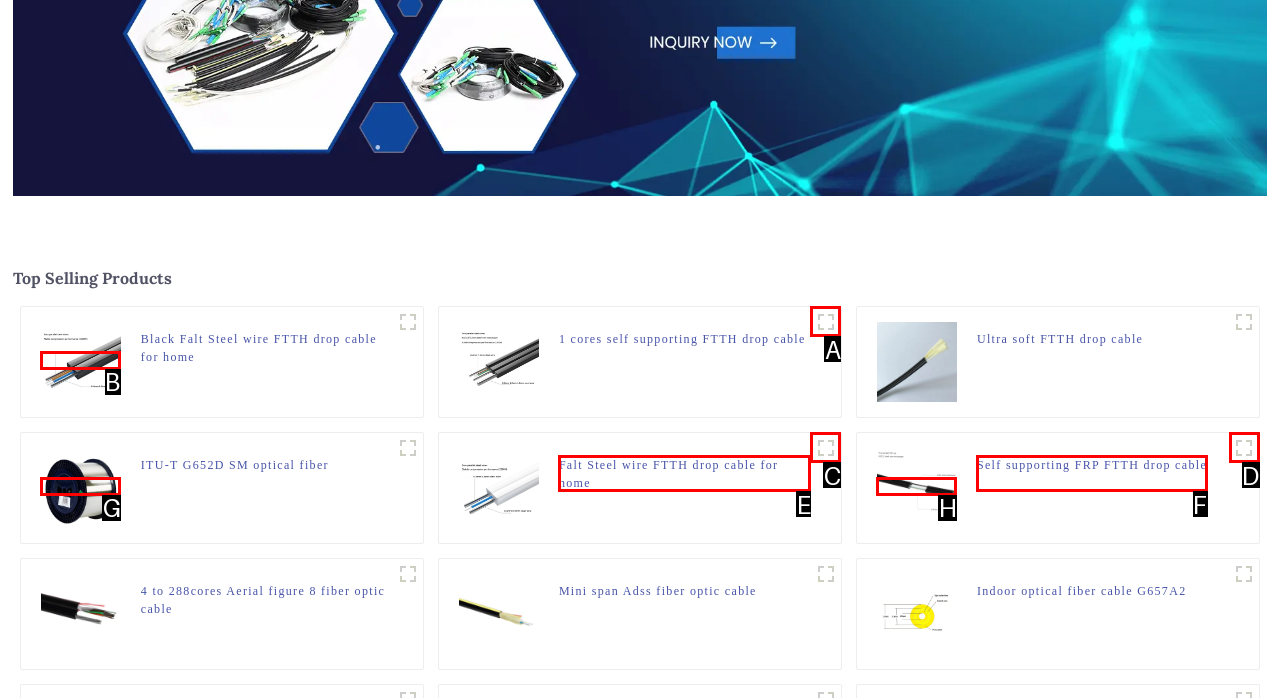Choose the HTML element that should be clicked to achieve this task: Read about Nate Frank
Respond with the letter of the correct choice.

None